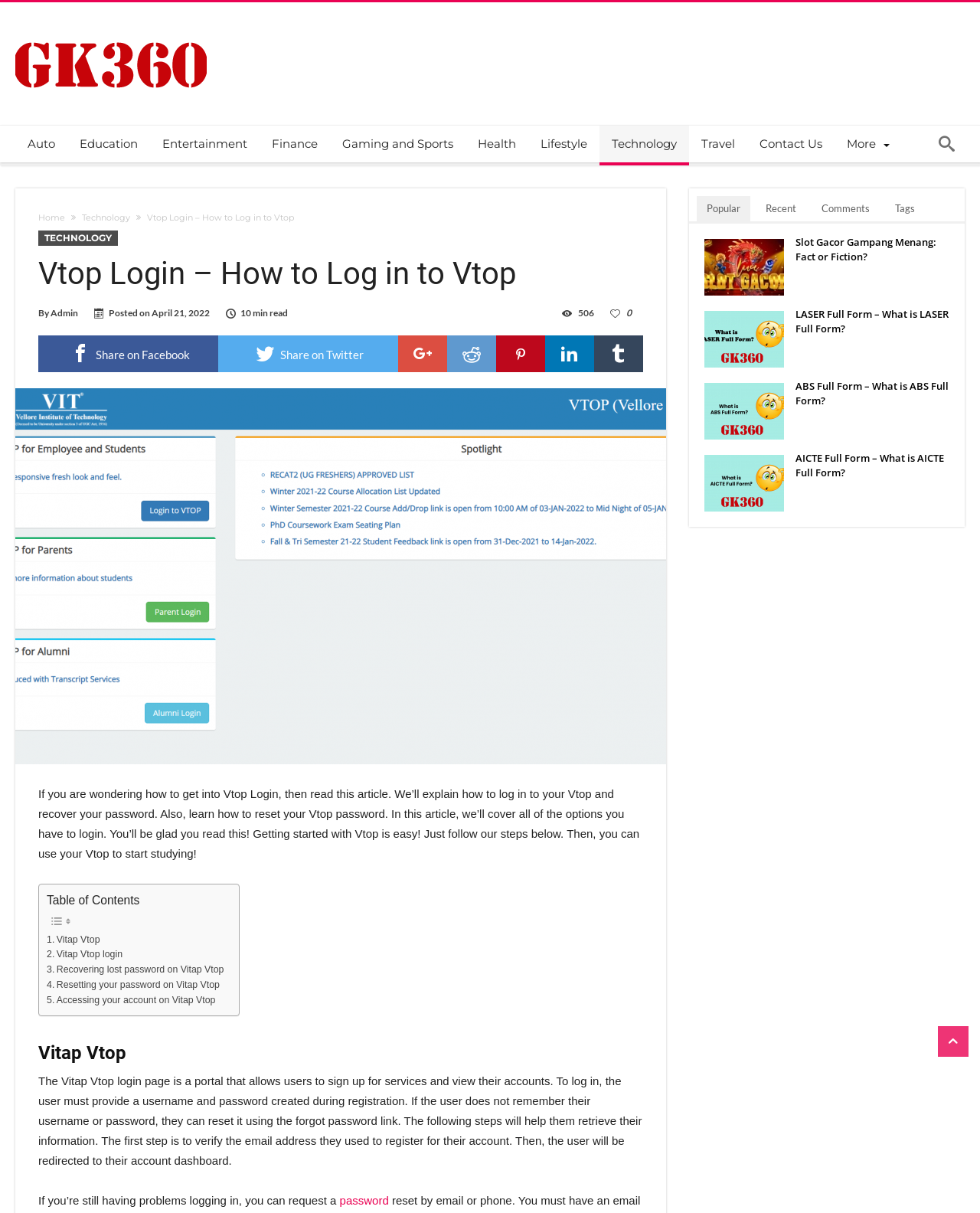Describe in detail what you see on the webpage.

The webpage is a blog article about the Vitap Vtop login page, which allows users to sign up for services and view their accounts. At the top of the page, there is a heading "GK360" with a link and an image. Below it, there are several links to different categories, including "Auto", "Education", "Entertainment", and more.

On the left side of the page, there is a menu with links to "Home", "Technology", and "Contact Us". Below the menu, there is a heading "Vtop Login – How to Log in to Vtop" with a subheading "By Admin" and a posted date "April 21, 2022". There are also social media sharing links and a "Like" button.

The main content of the page is divided into sections. The first section explains how to log in to Vtop and recover a lost password. There is an image of the Vtop login page and a table of contents with links to different sections of the article.

The article continues with a detailed explanation of the Vtop login process, including steps to verify an email address and reset a password. There are also links to related articles at the bottom of the page.

On the right side of the page, there are several article previews with headings, images, and links to the full articles. The articles are categorized by popularity, with links to "Popular", "Recent", "Comments", and "Tags" at the top.

At the bottom of the page, there is a "Go Top" button that allows users to scroll back to the top of the page.